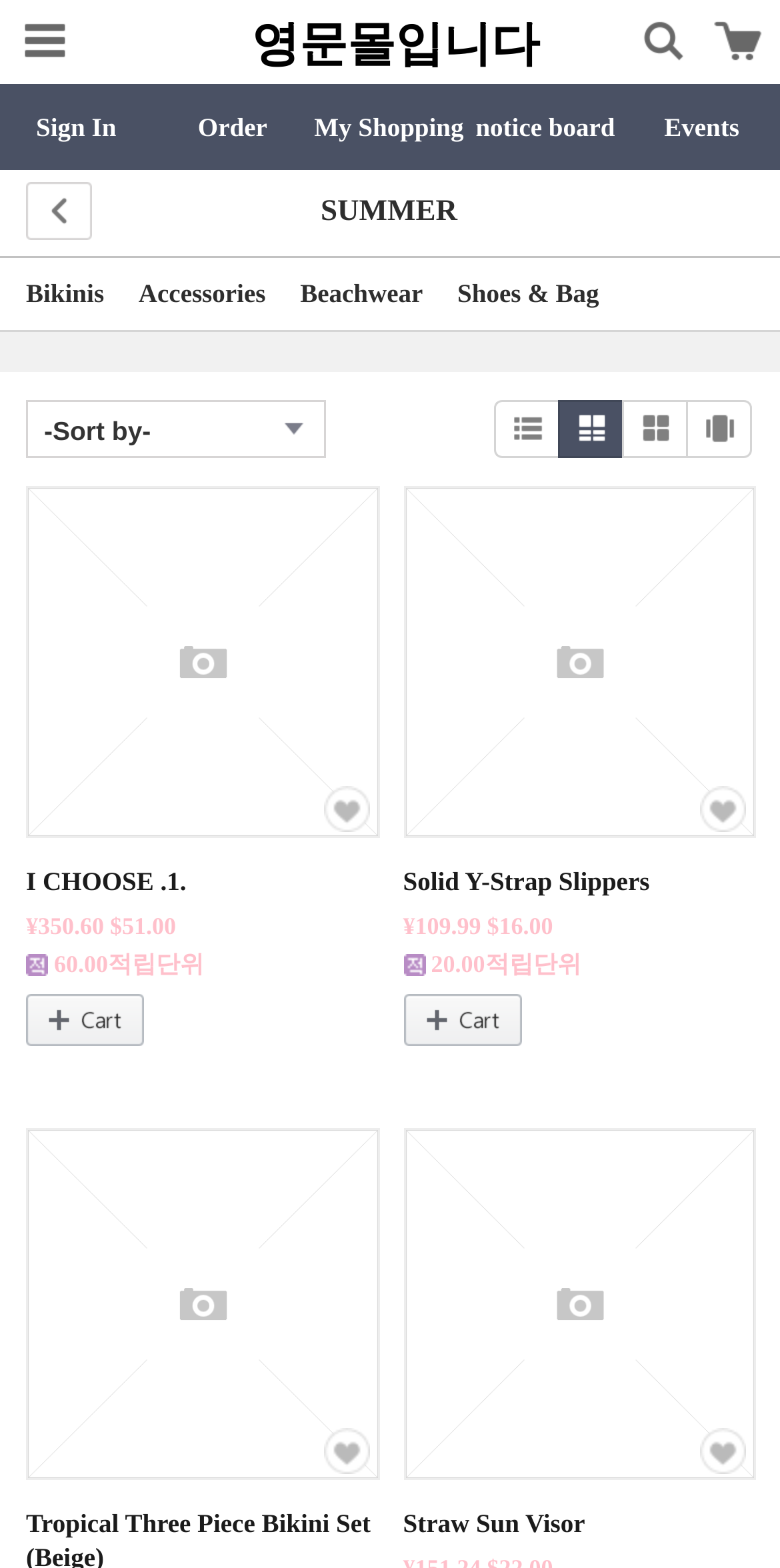Using the provided element description, identify the bounding box coordinates as (top-left x, top-left y, bottom-right x, bottom-right y). Ensure all values are between 0 and 1. Description: I CHOOSE .1.

[0.033, 0.552, 0.239, 0.572]